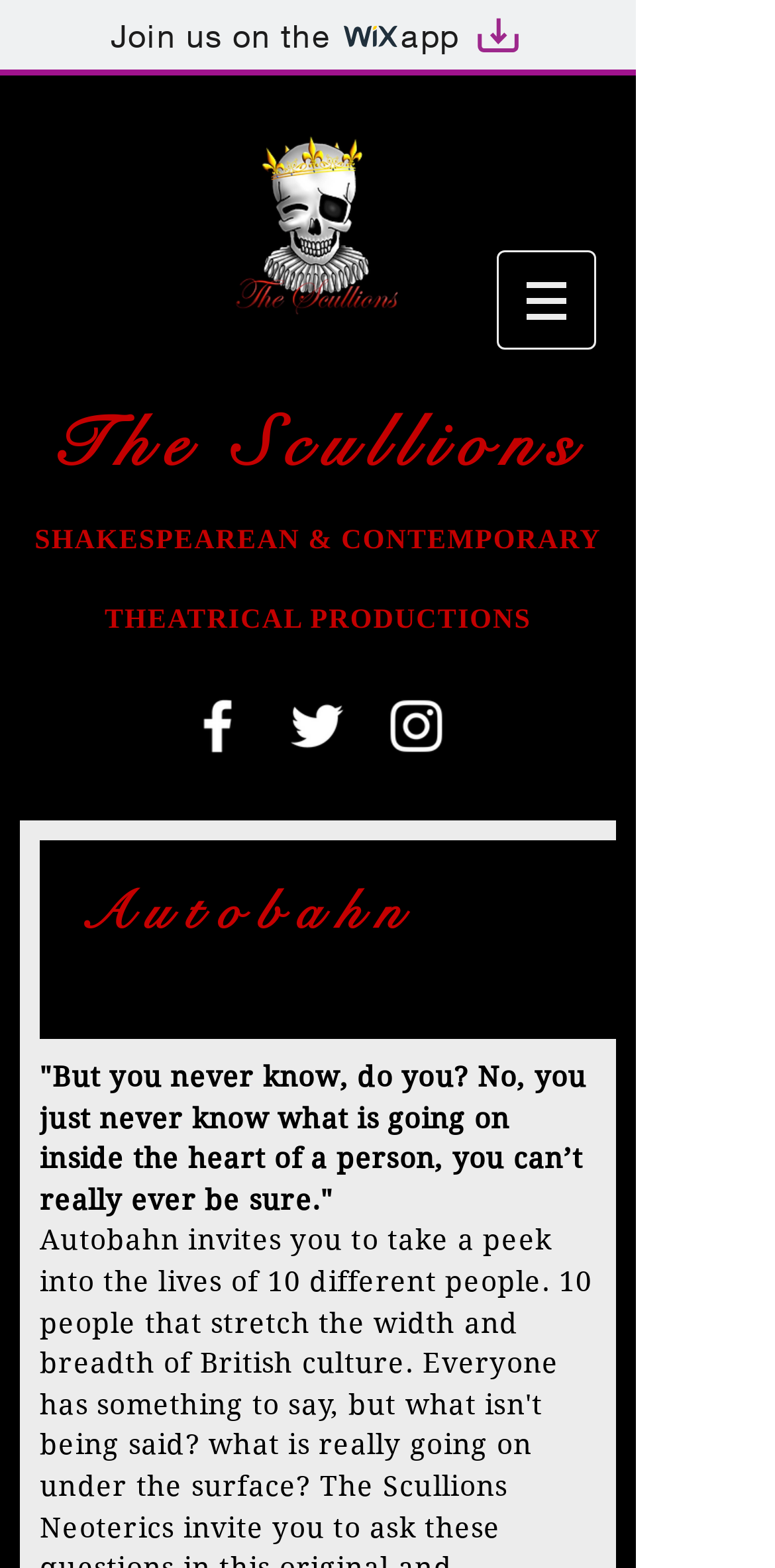For the element described, predict the bounding box coordinates as (top-left x, top-left y, bottom-right x, bottom-right y). All values should be between 0 and 1. Element description: SHAKESPEAREAN & CONTEMPORARY THEATRICAL PRODUCTIONS

[0.045, 0.336, 0.776, 0.405]